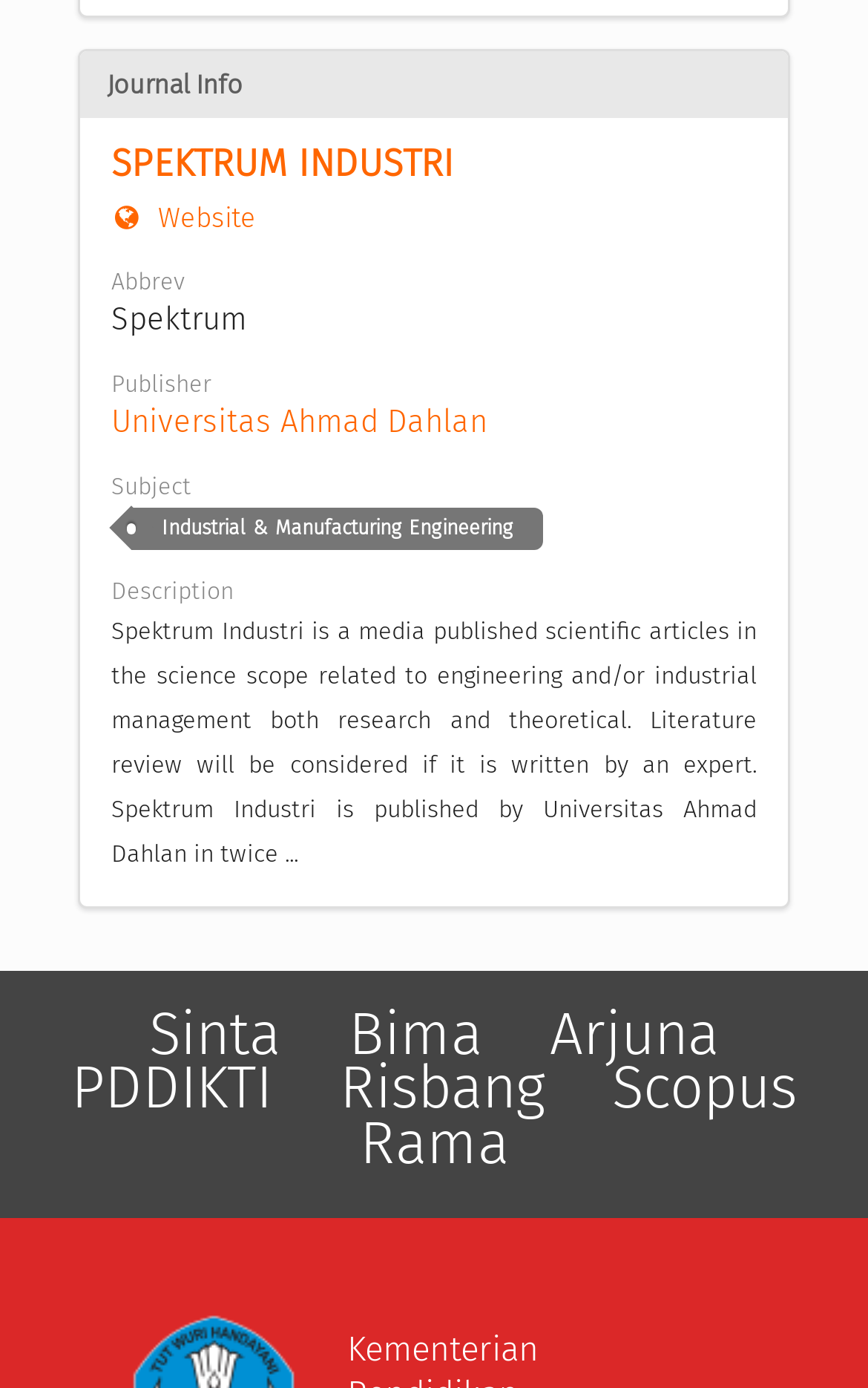Please give the bounding box coordinates of the area that should be clicked to fulfill the following instruction: "Visit SPEKTRUM INDUSTRI website". The coordinates should be in the format of four float numbers from 0 to 1, i.e., [left, top, right, bottom].

[0.128, 0.102, 0.523, 0.134]